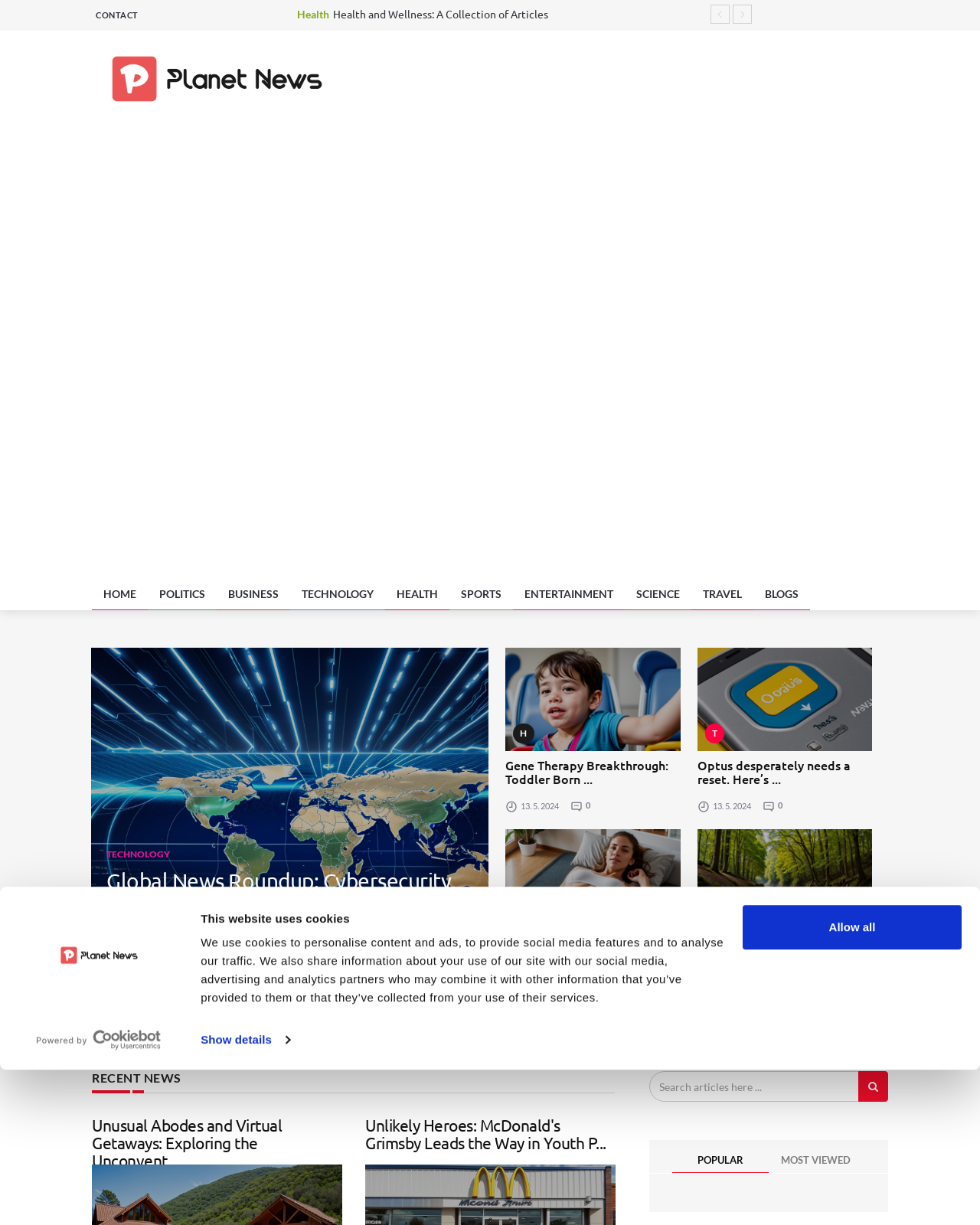Answer the question using only a single word or phrase: 
How many categories are listed on the webpage?

9